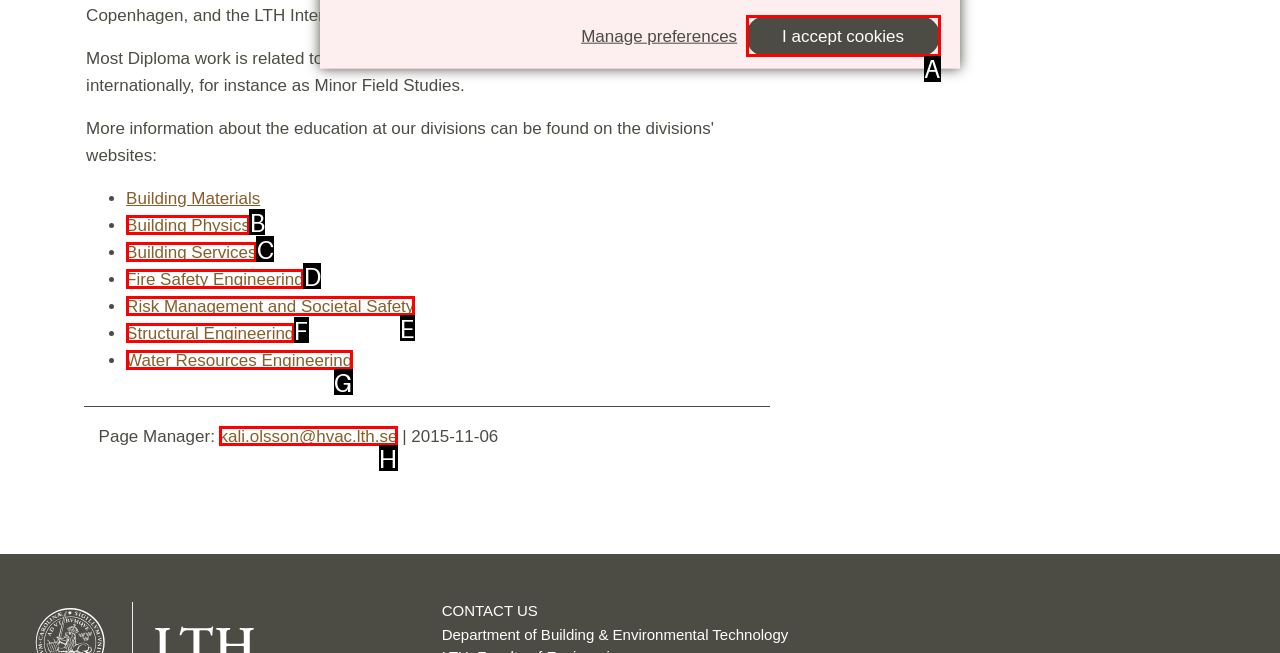Based on the description: Risk Management and Societal Safety, select the HTML element that best fits. Reply with the letter of the correct choice from the options given.

E